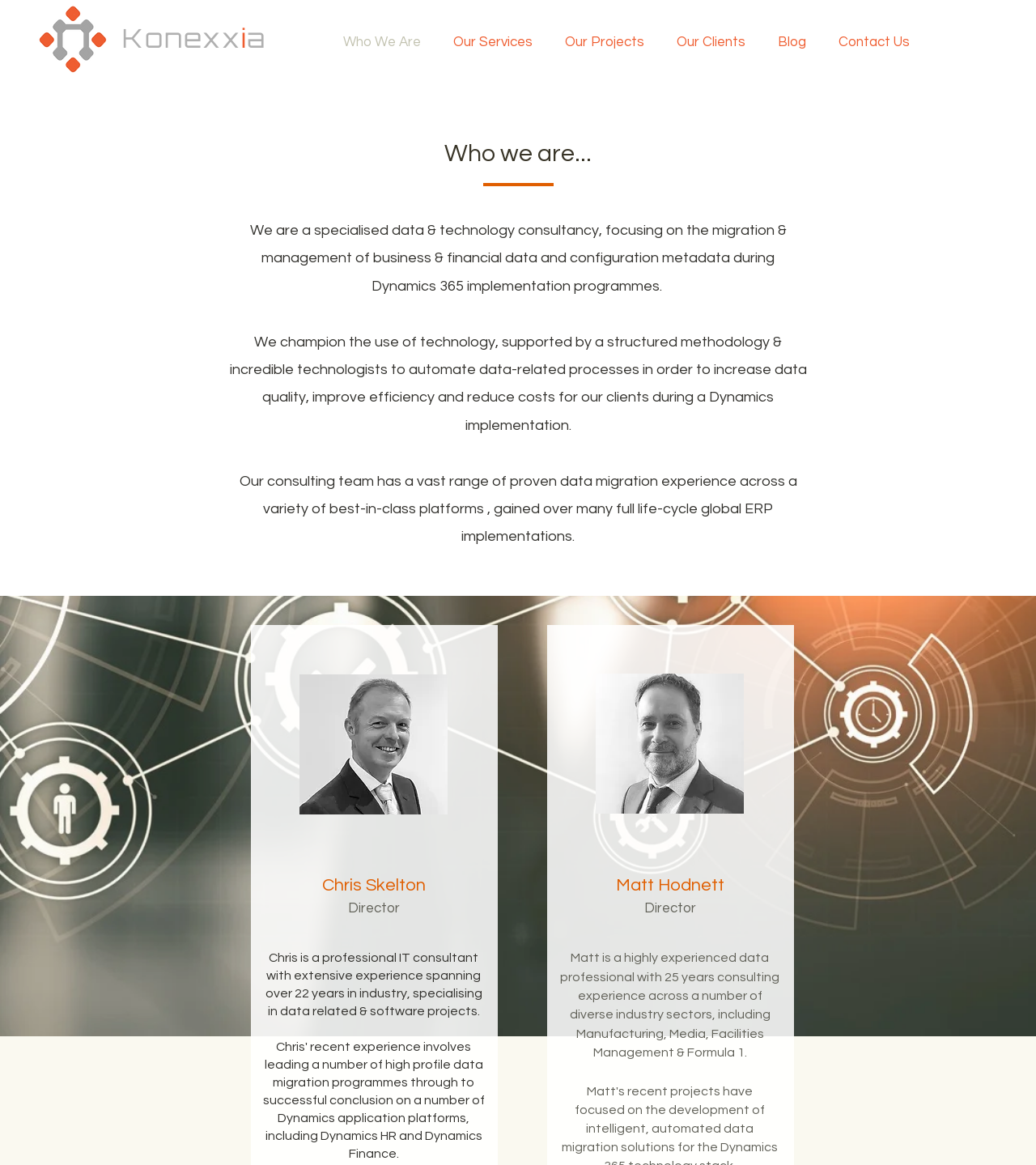Provide the bounding box coordinates for the area that should be clicked to complete the instruction: "Learn about Parkinson's disease".

None